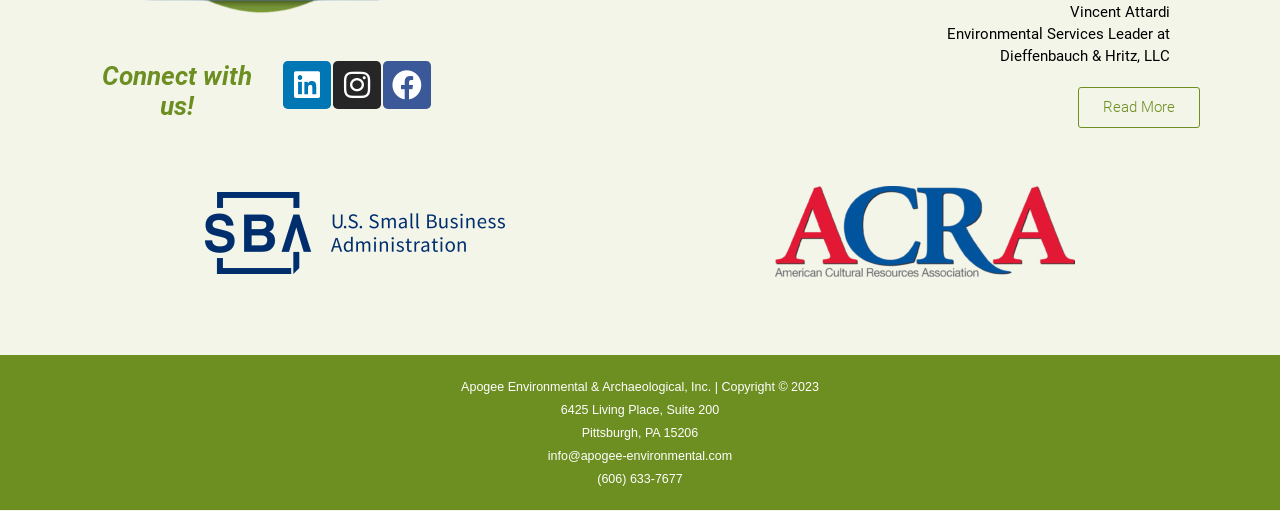What is the name of the person?
Using the screenshot, give a one-word or short phrase answer.

Vincent Attardi